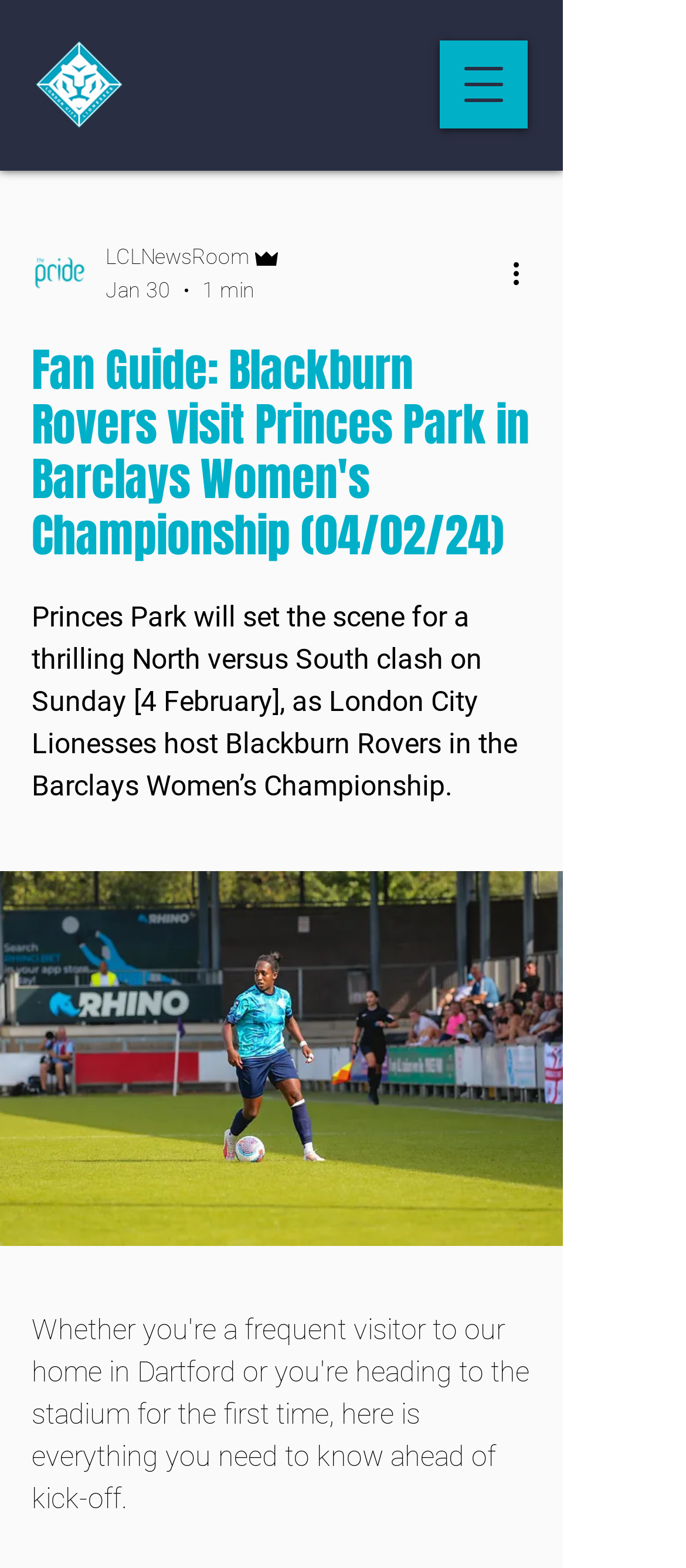Reply to the question with a single word or phrase:
What is the name of the stadium where the match will take place?

Princes Park